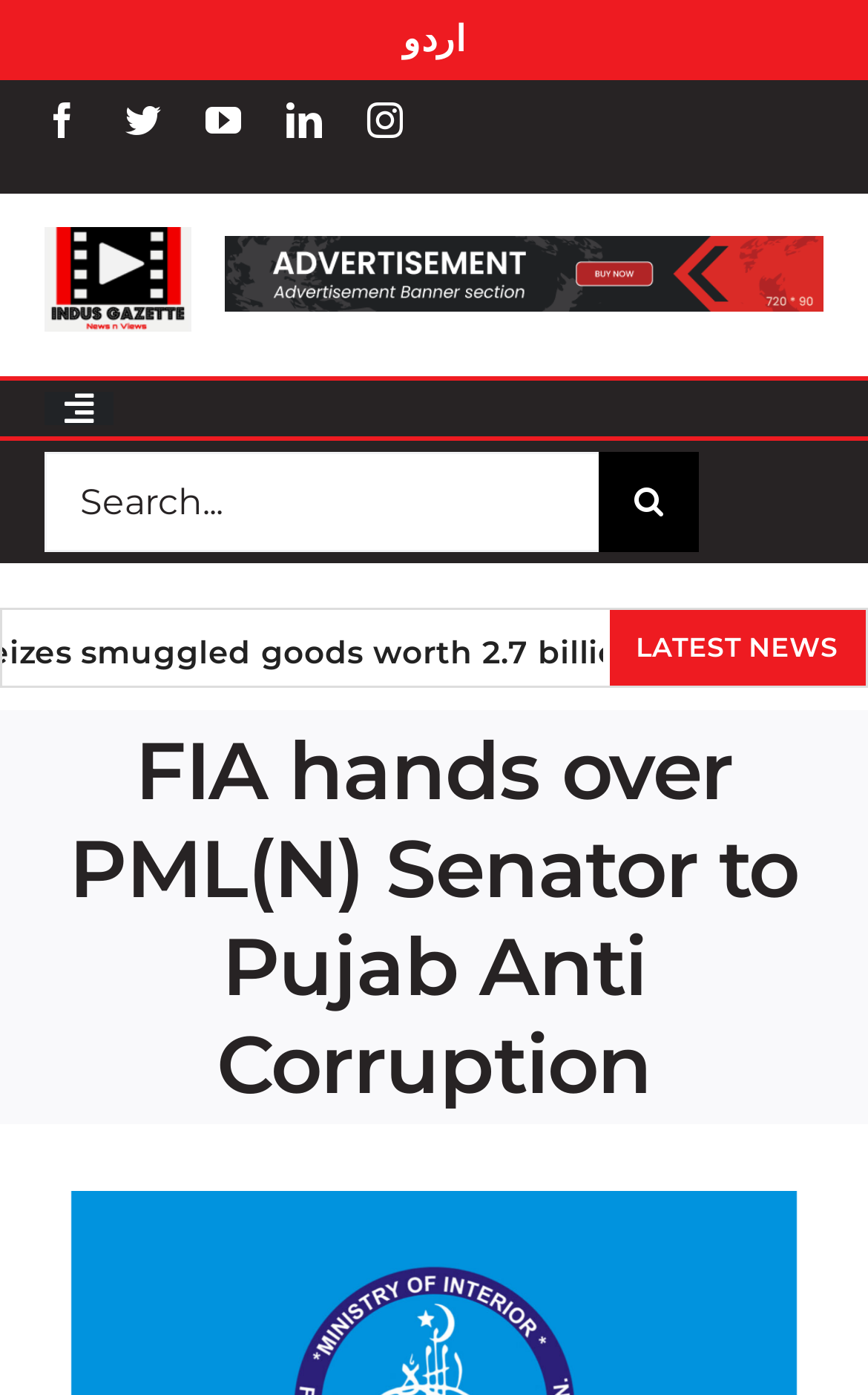Kindly provide the bounding box coordinates of the section you need to click on to fulfill the given instruction: "View Facebook page".

[0.051, 0.073, 0.093, 0.098]